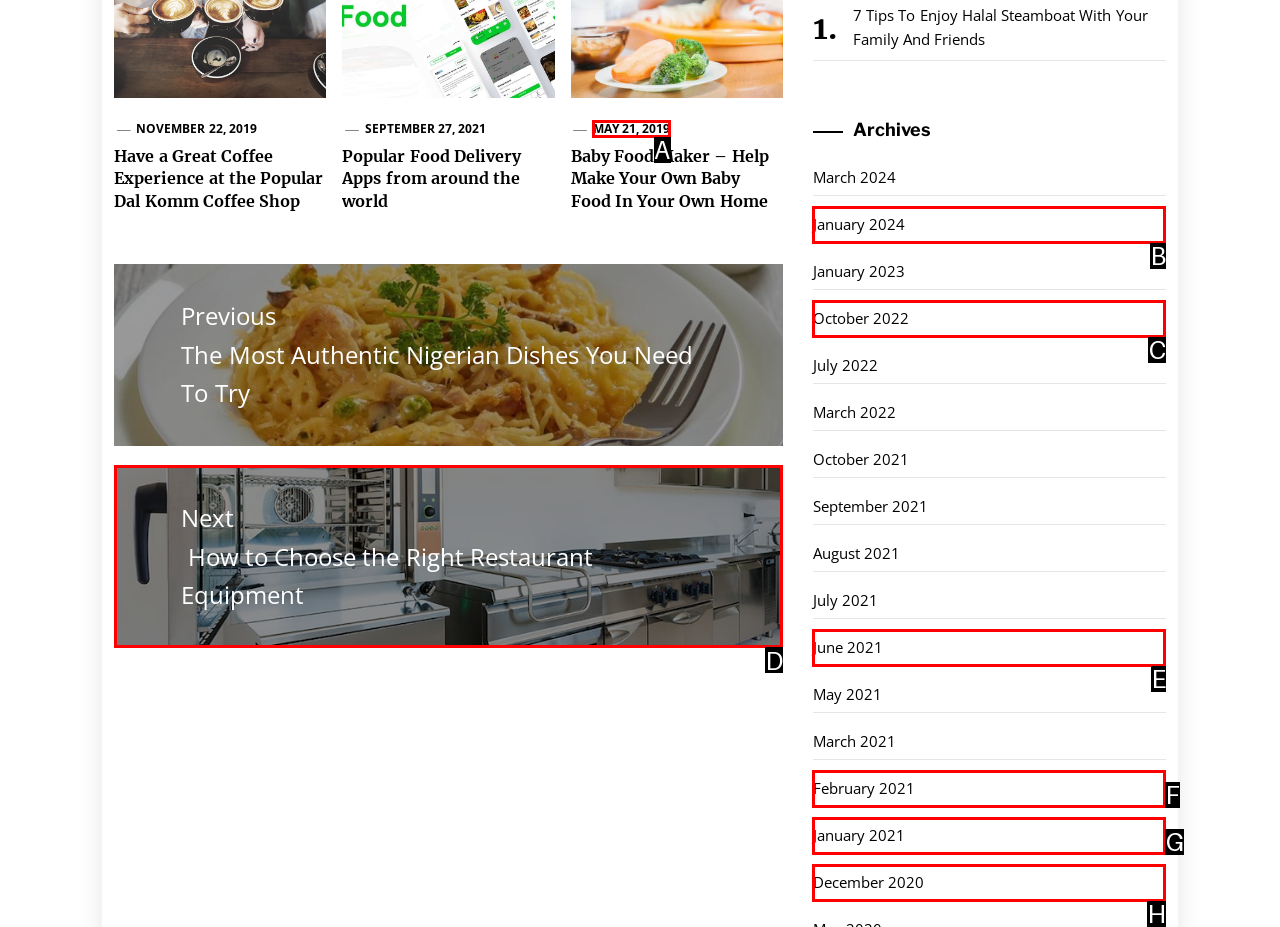Please provide the letter of the UI element that best fits the following description: Group Health Insurance
Respond with the letter from the given choices only.

None